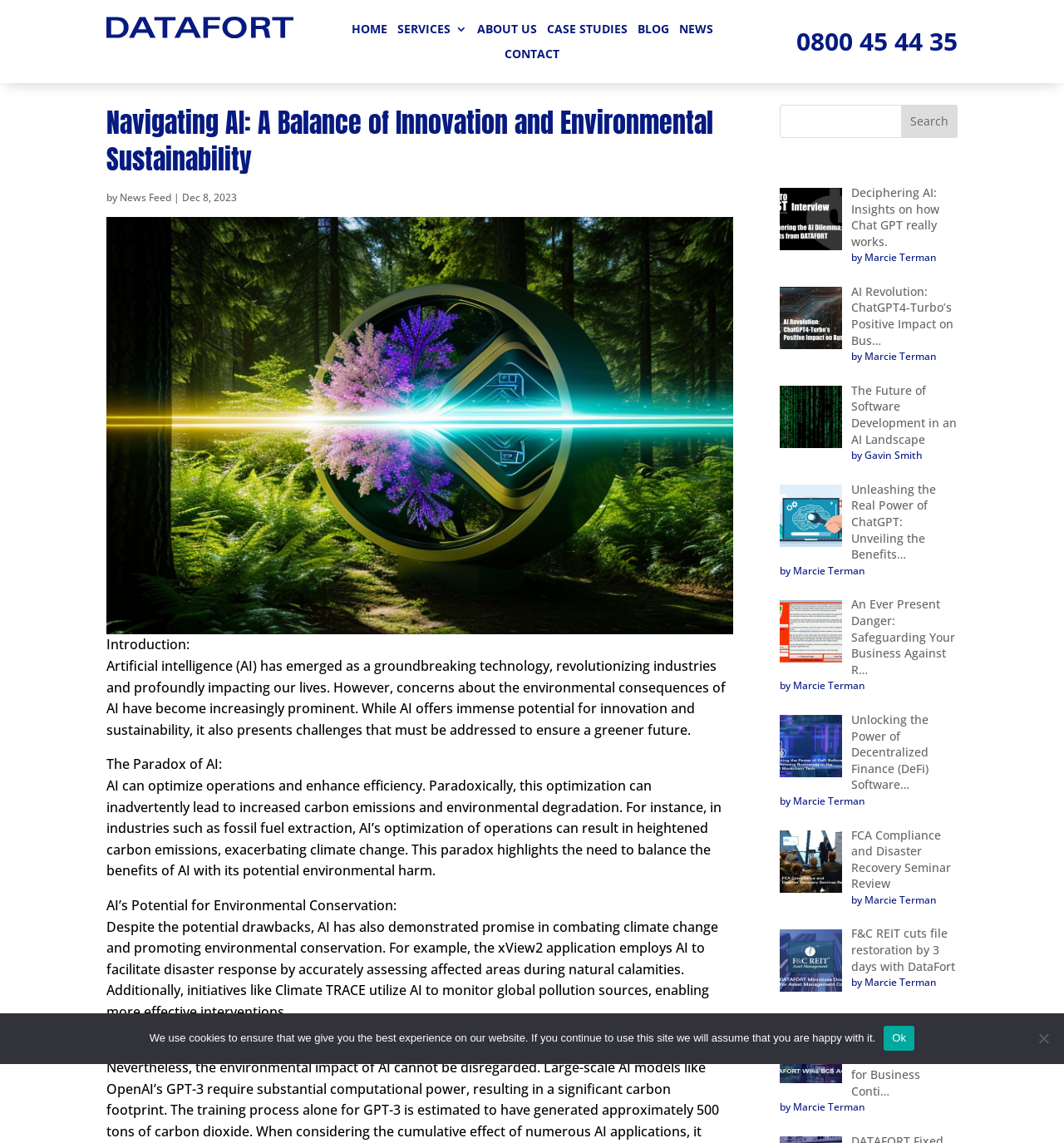What is the topic of the article on the webpage?
Please respond to the question with a detailed and thorough explanation.

I read the static text elements on the webpage and found that the article is discussing the balance between innovation and environmental sustainability in the context of artificial intelligence.